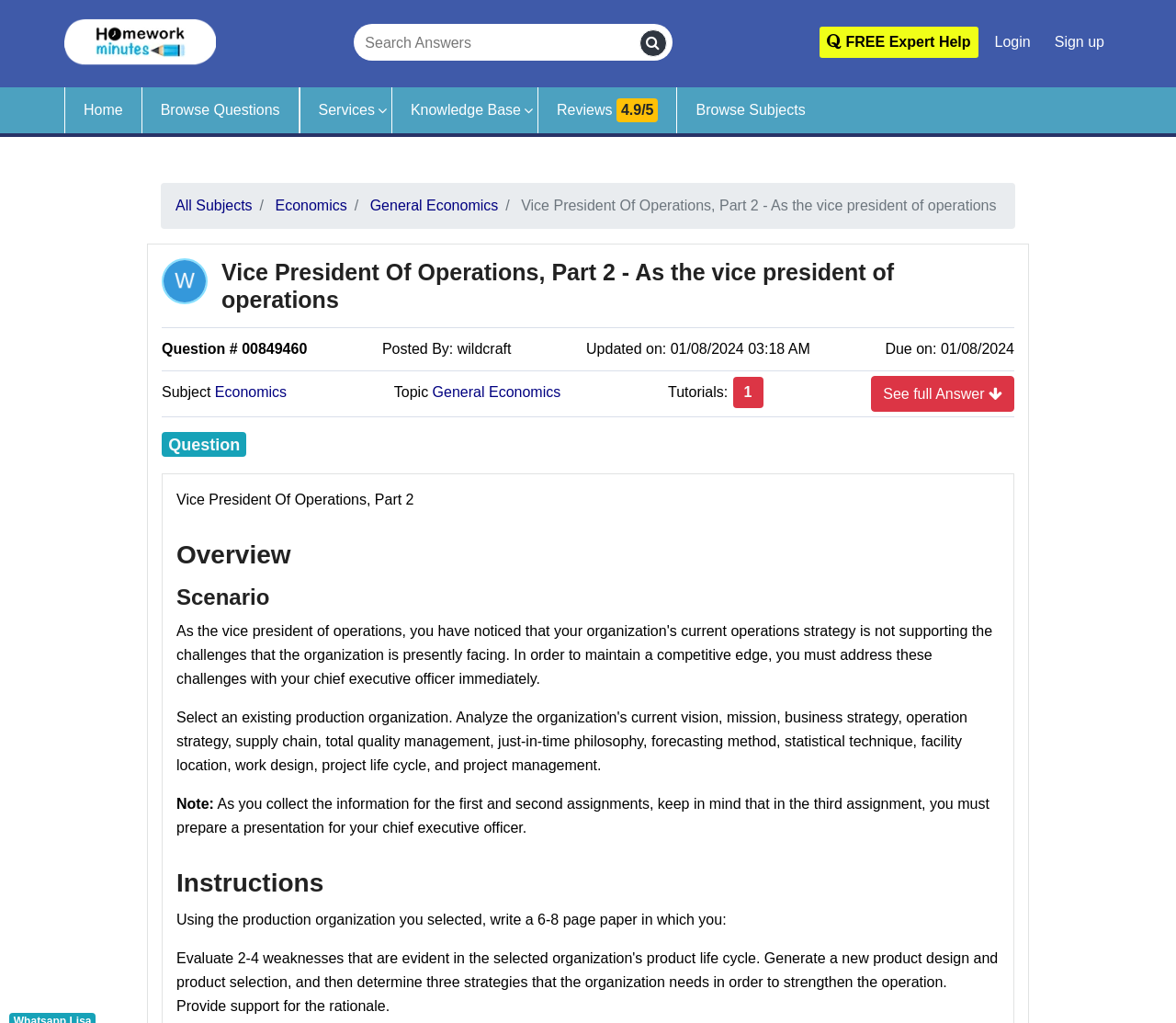Identify the bounding box coordinates for the element that needs to be clicked to fulfill this instruction: "Search for answers". Provide the coordinates in the format of four float numbers between 0 and 1: [left, top, right, bottom].

[0.306, 0.031, 0.54, 0.054]